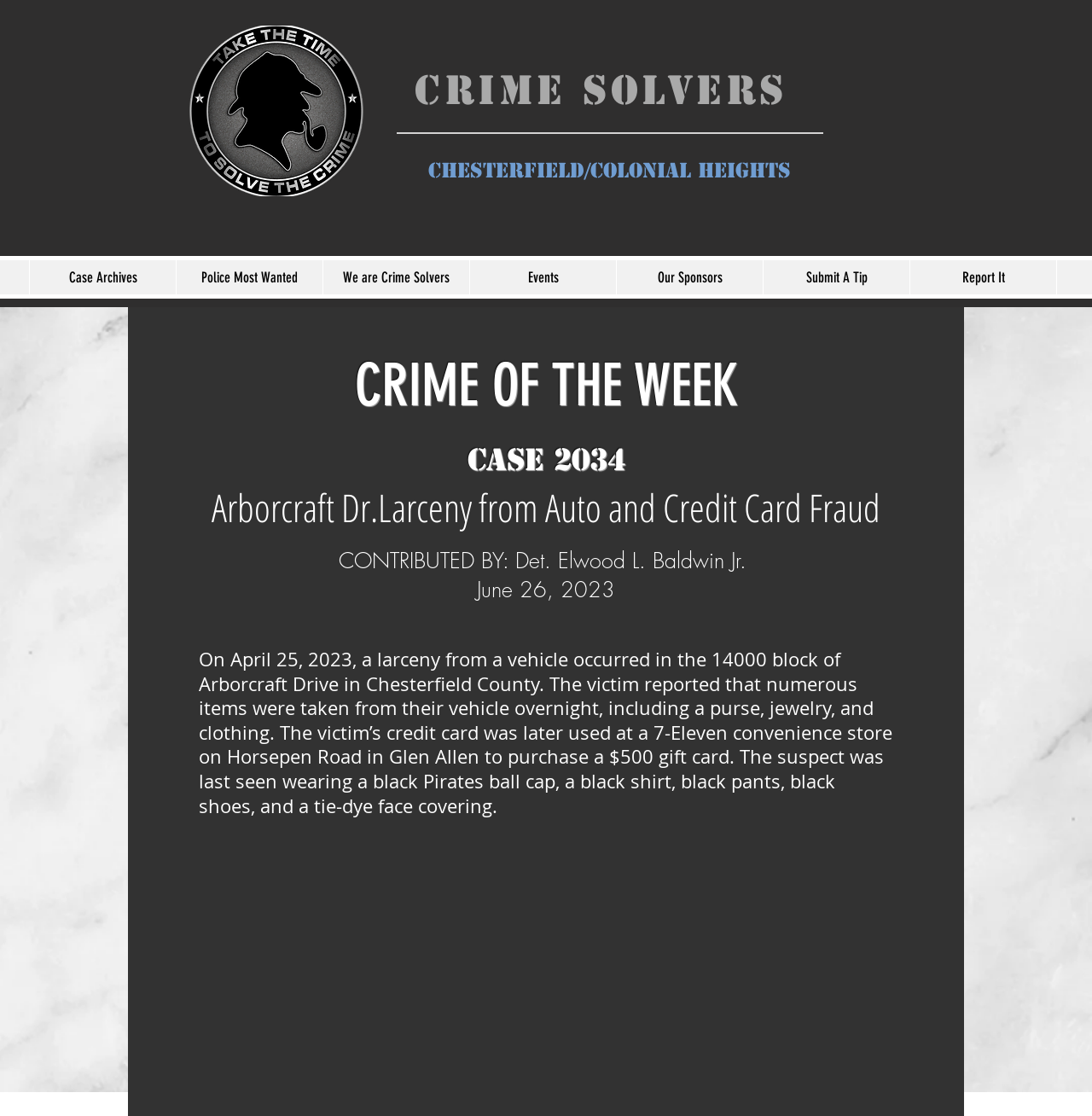What type of crime occurred on April 25, 2023?
Relying on the image, give a concise answer in one word or a brief phrase.

Larceny from a vehicle